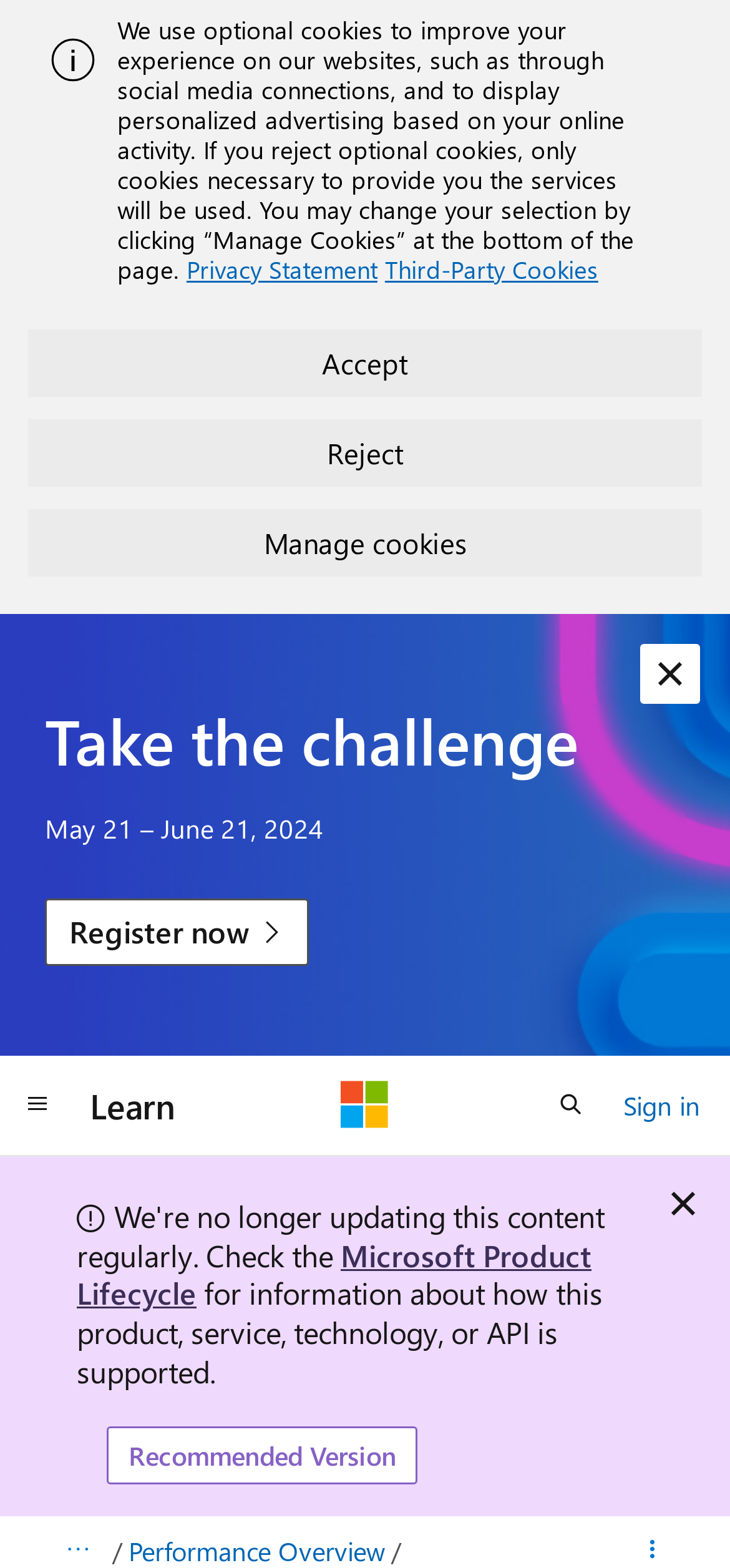Could you provide the bounding box coordinates for the portion of the screen to click to complete this instruction: "Go to Microsoft Learn"?

[0.103, 0.682, 0.262, 0.727]